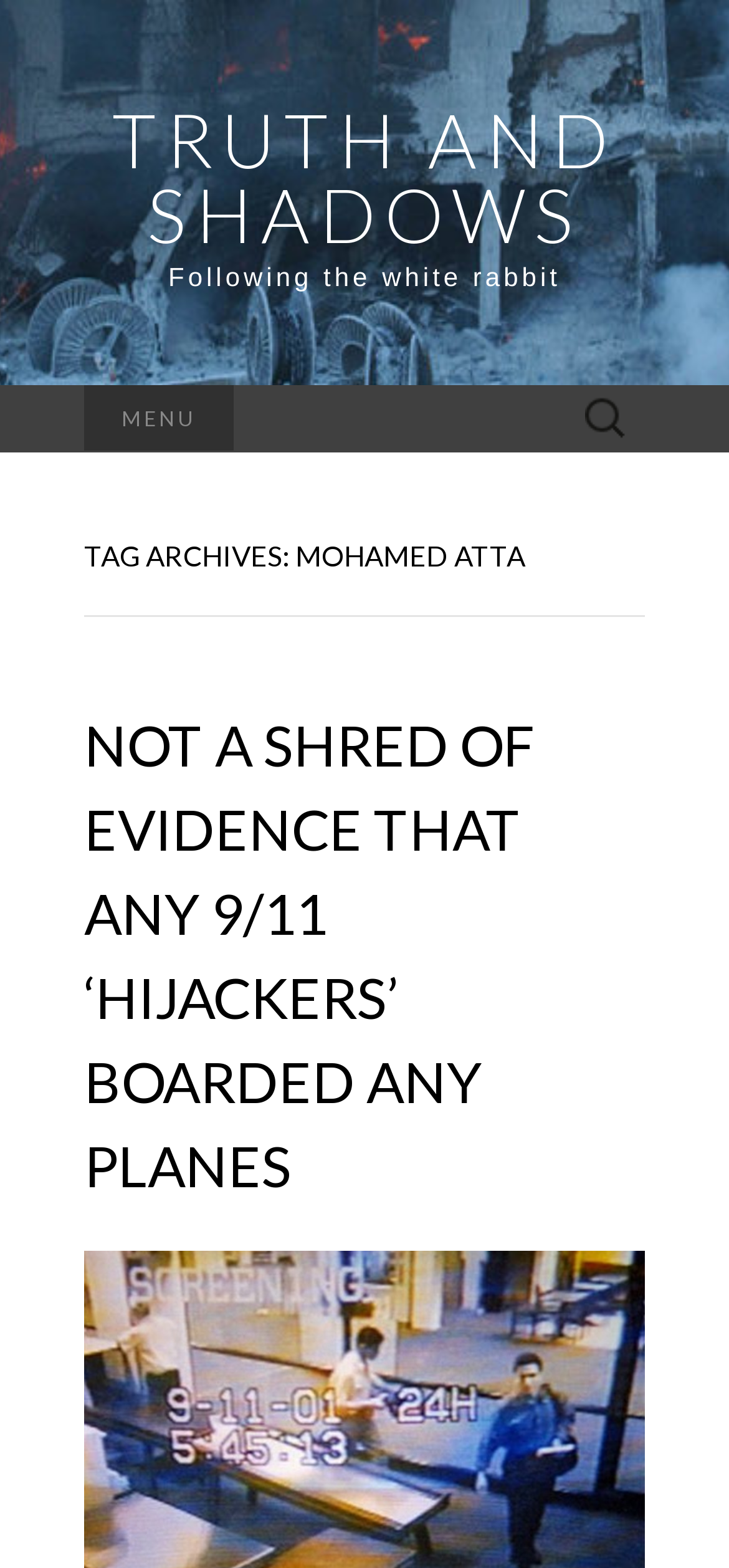Extract the bounding box coordinates for the UI element described as: "Drapes Cleaning Sydney".

None